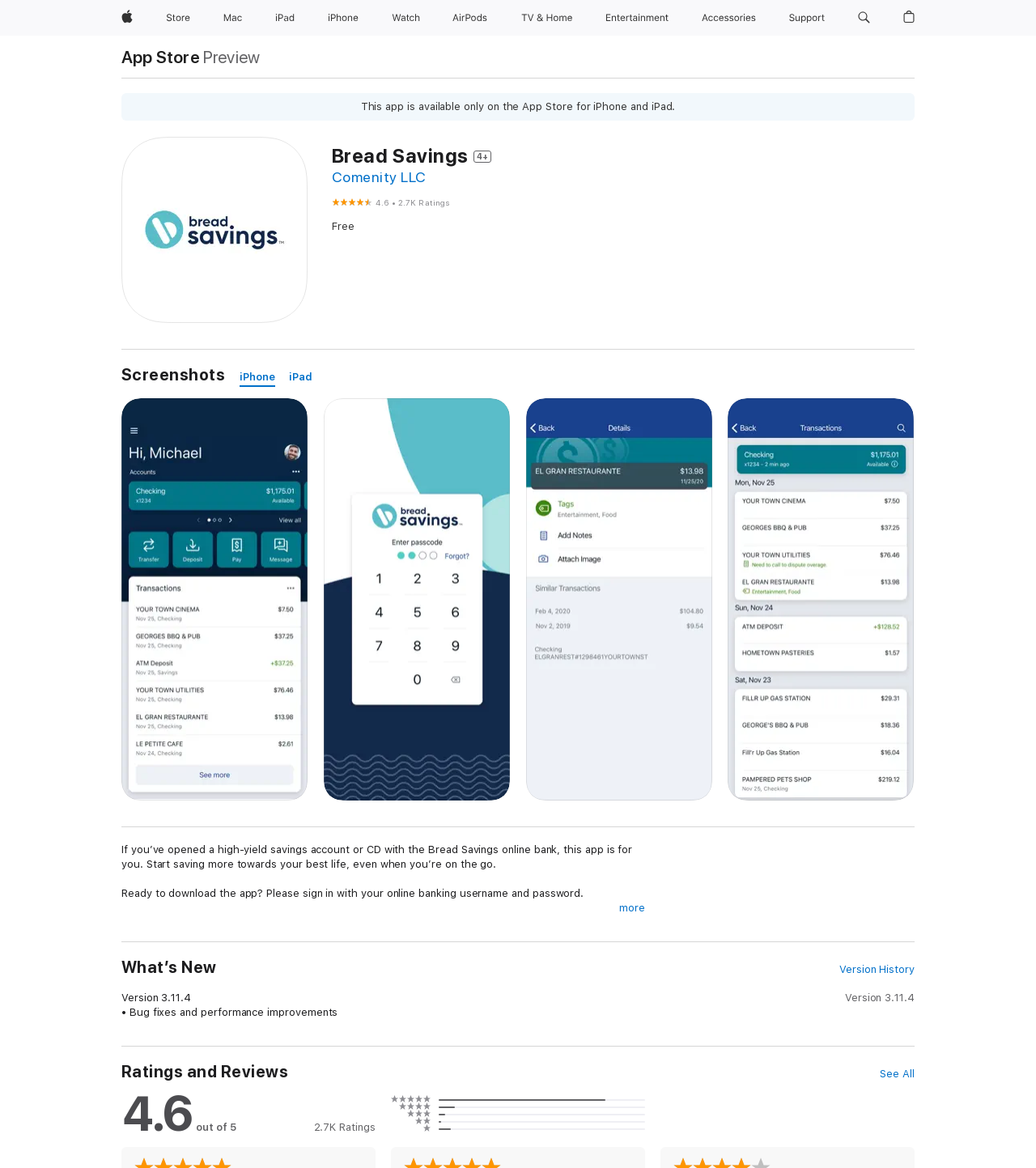What is the current version of the Bread Savings app?
Based on the screenshot, give a detailed explanation to answer the question.

The current version of the Bread Savings app can be found in the 'What's New' section, where it is listed as 'Version 3.11.4'.